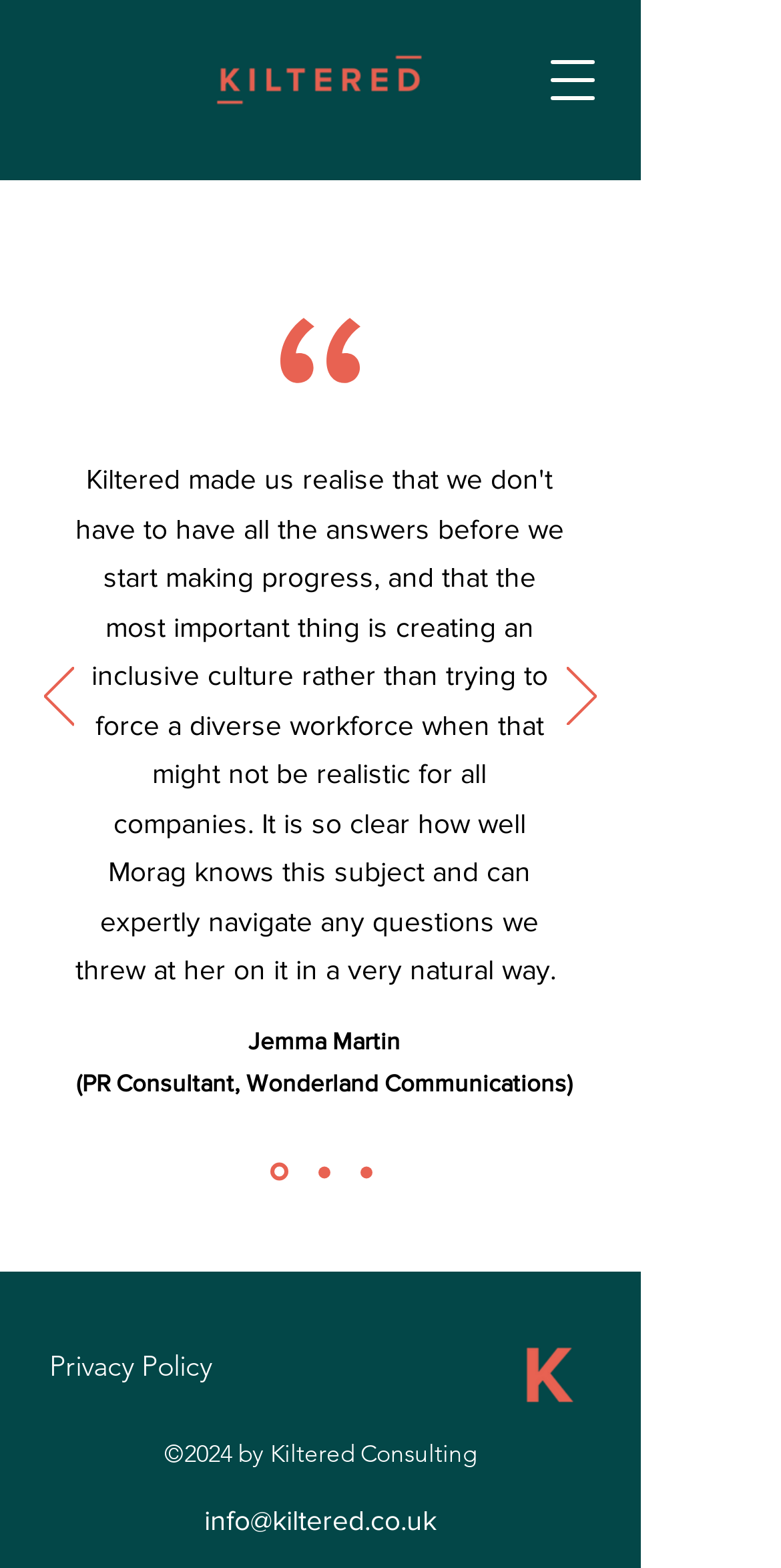Determine the bounding box coordinates for the region that must be clicked to execute the following instruction: "View BROCADE".

None